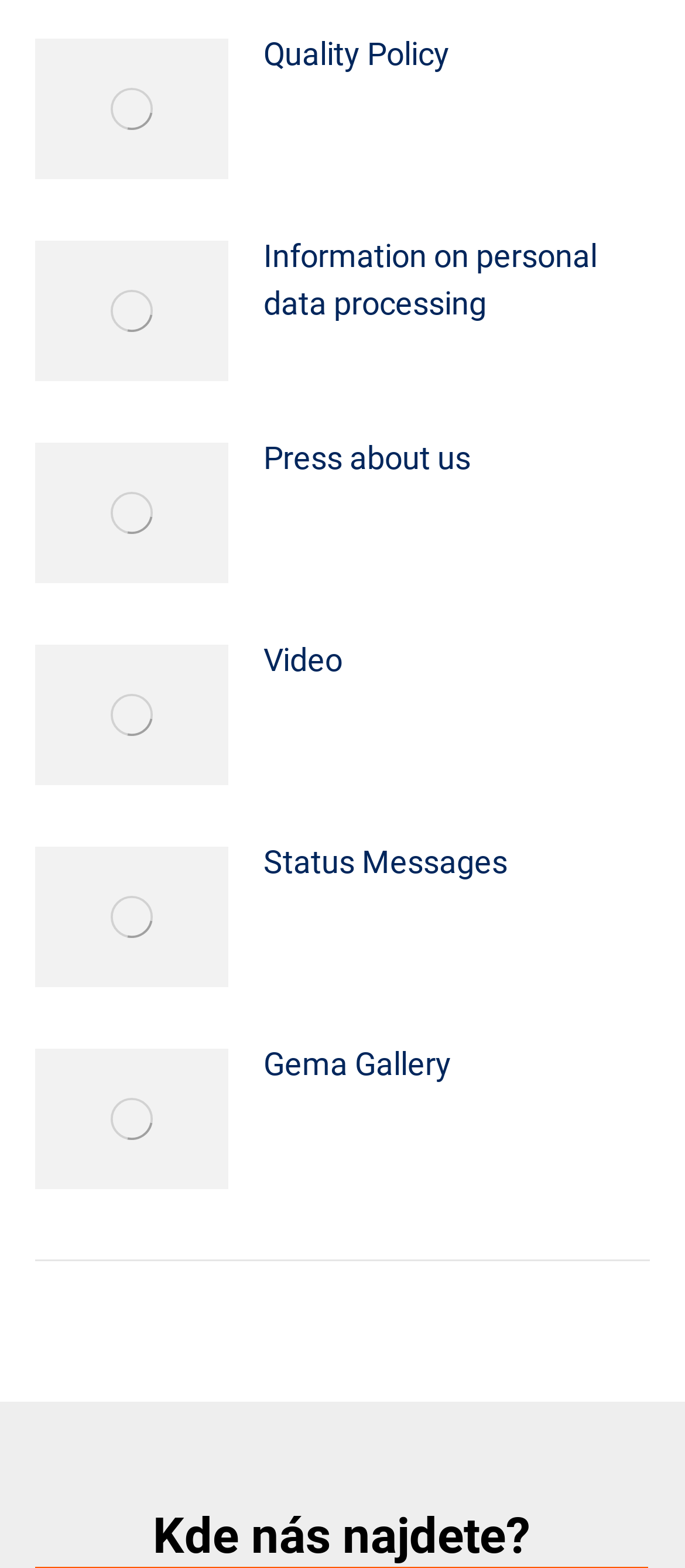Locate the bounding box coordinates of the element that should be clicked to fulfill the instruction: "View Quality Policy".

[0.385, 0.019, 0.656, 0.049]